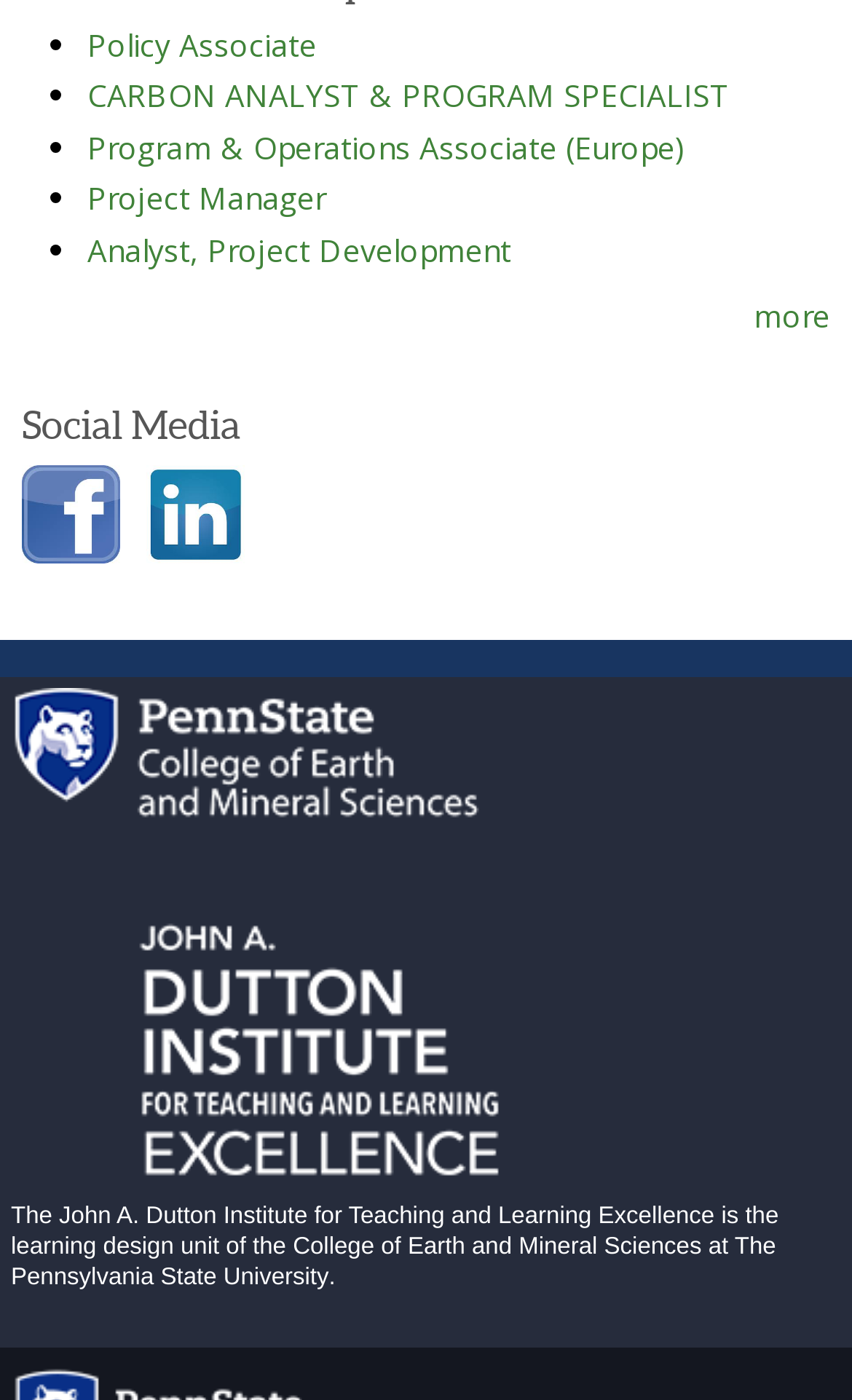Respond to the following question with a brief word or phrase:
What are the job titles listed on the webpage?

Policy Associate, CARBON ANALYST & PROGRAM SPECIALIST, etc.